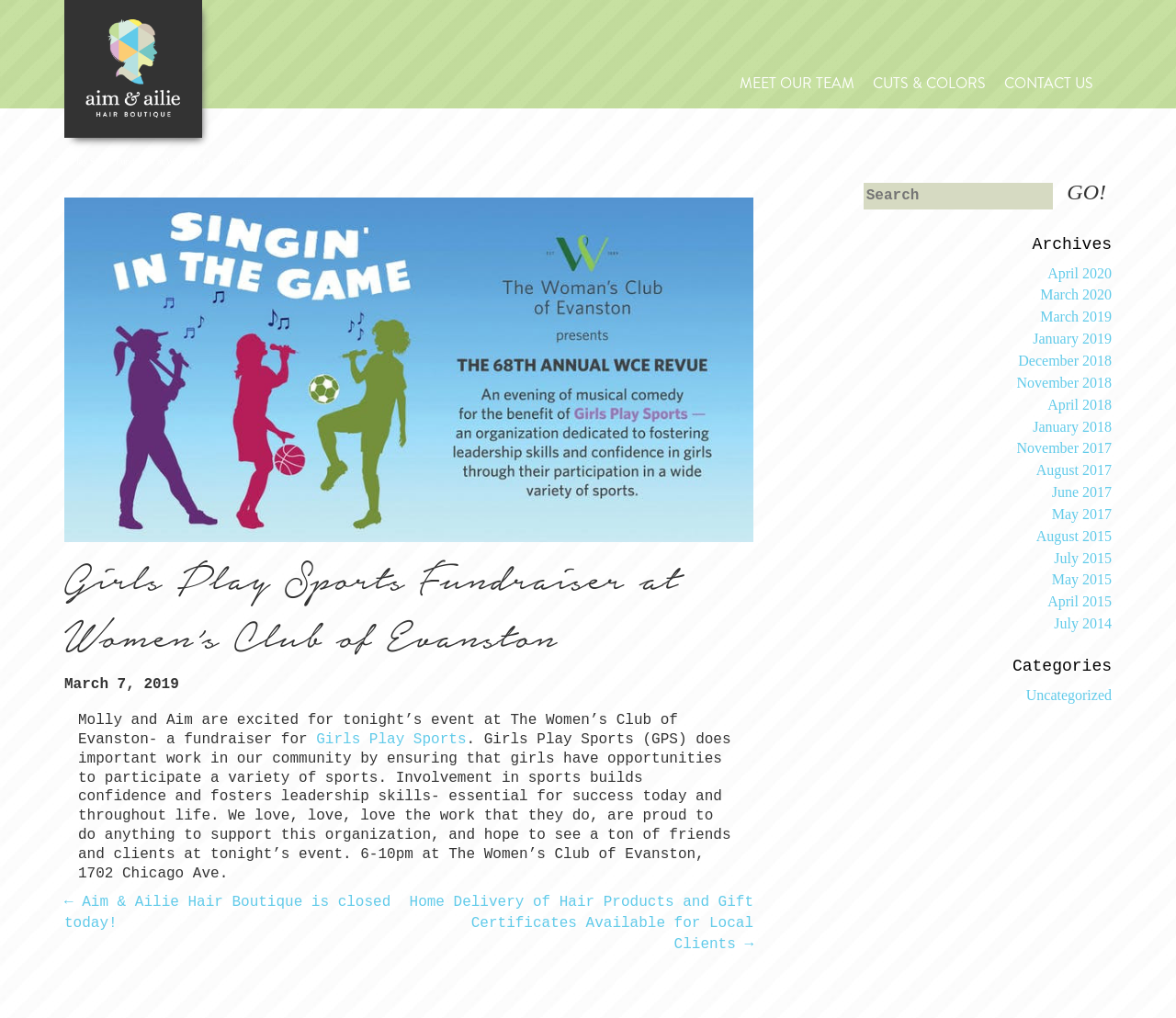How many links are there in the 'Archives' section?
Please use the image to provide an in-depth answer to the question.

The 'Archives' section contains links to different months and years, and there are 15 links in total. These links can be found in the section with the heading 'Archives'.